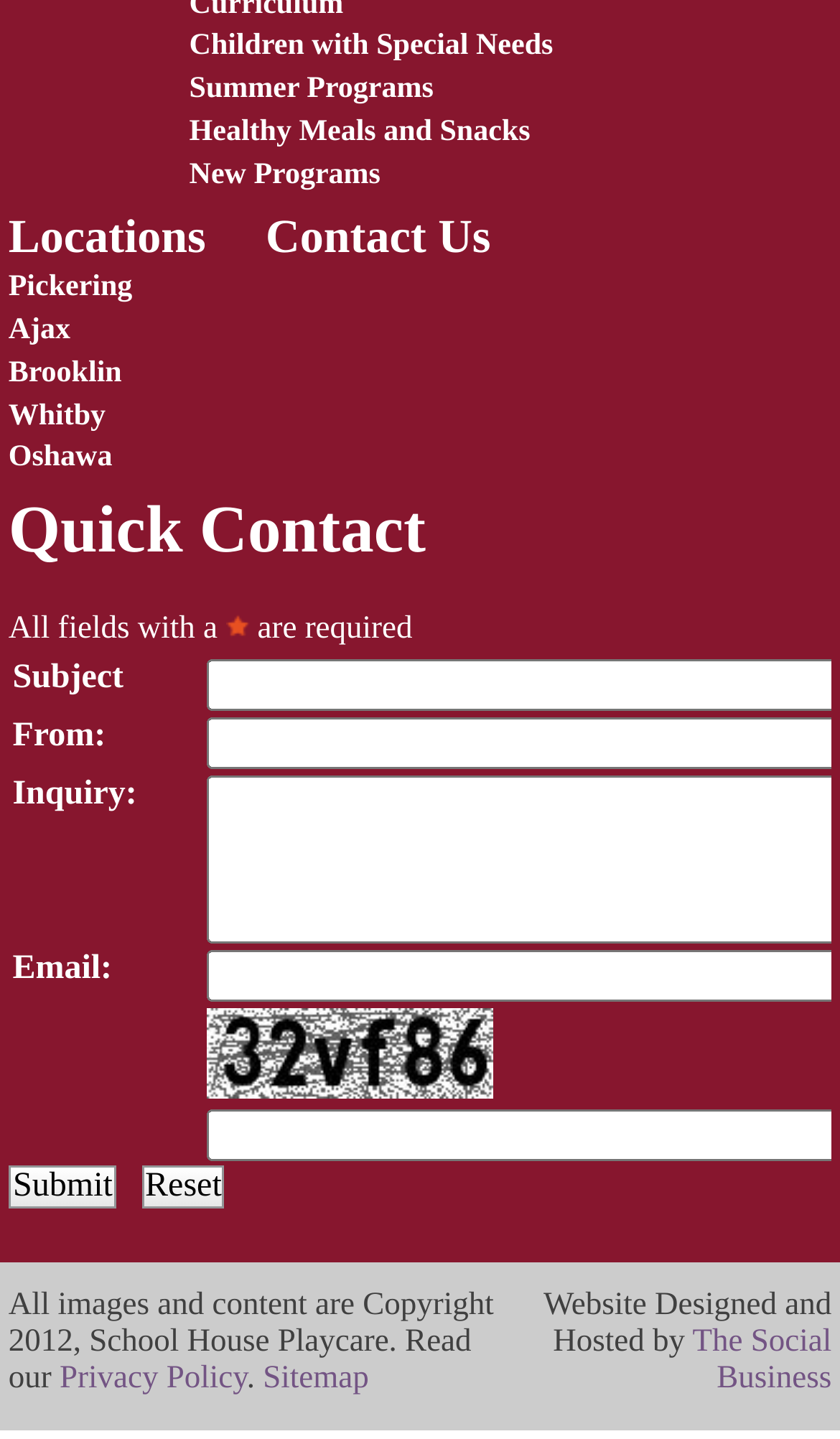Identify the bounding box of the UI element described as follows: "Healthy Meals and Snacks". Provide the coordinates as four float numbers in the range of 0 to 1 [left, top, right, bottom].

[0.225, 0.081, 0.658, 0.11]